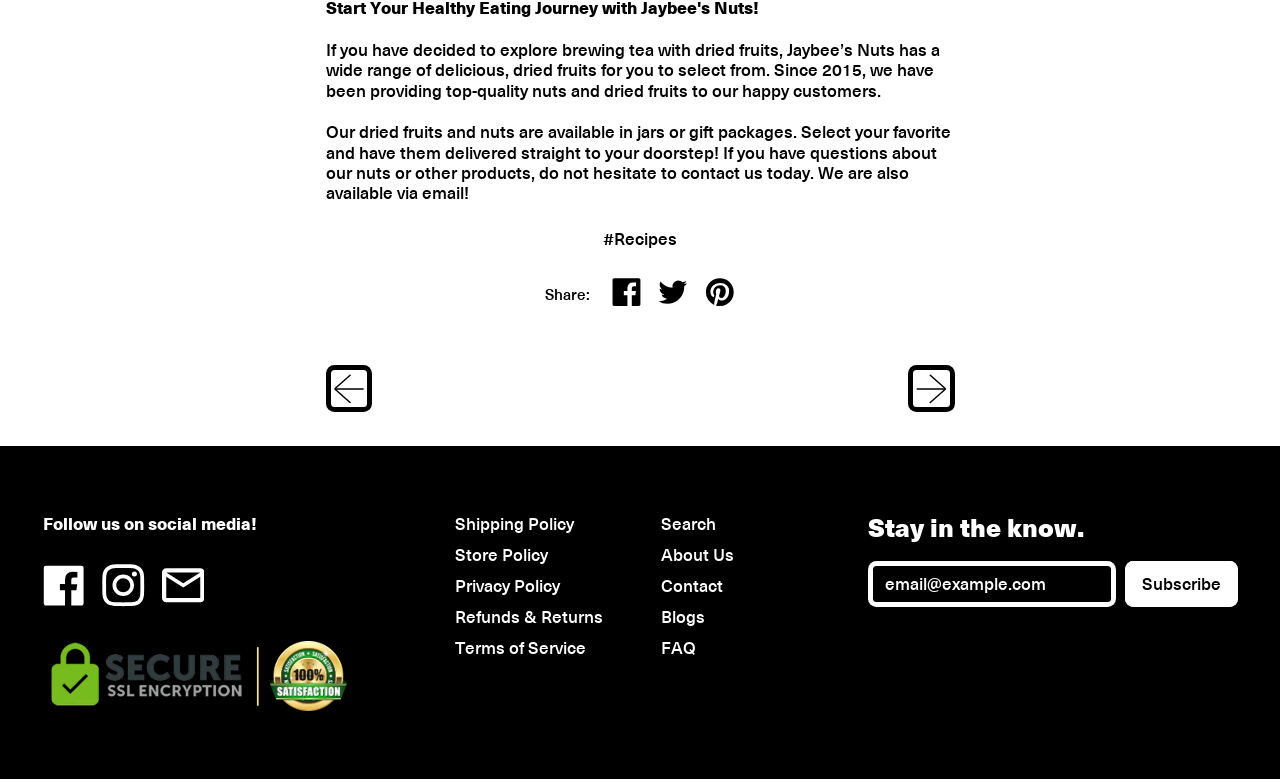Find the bounding box coordinates for the HTML element specified by: "Impact Lab".

None